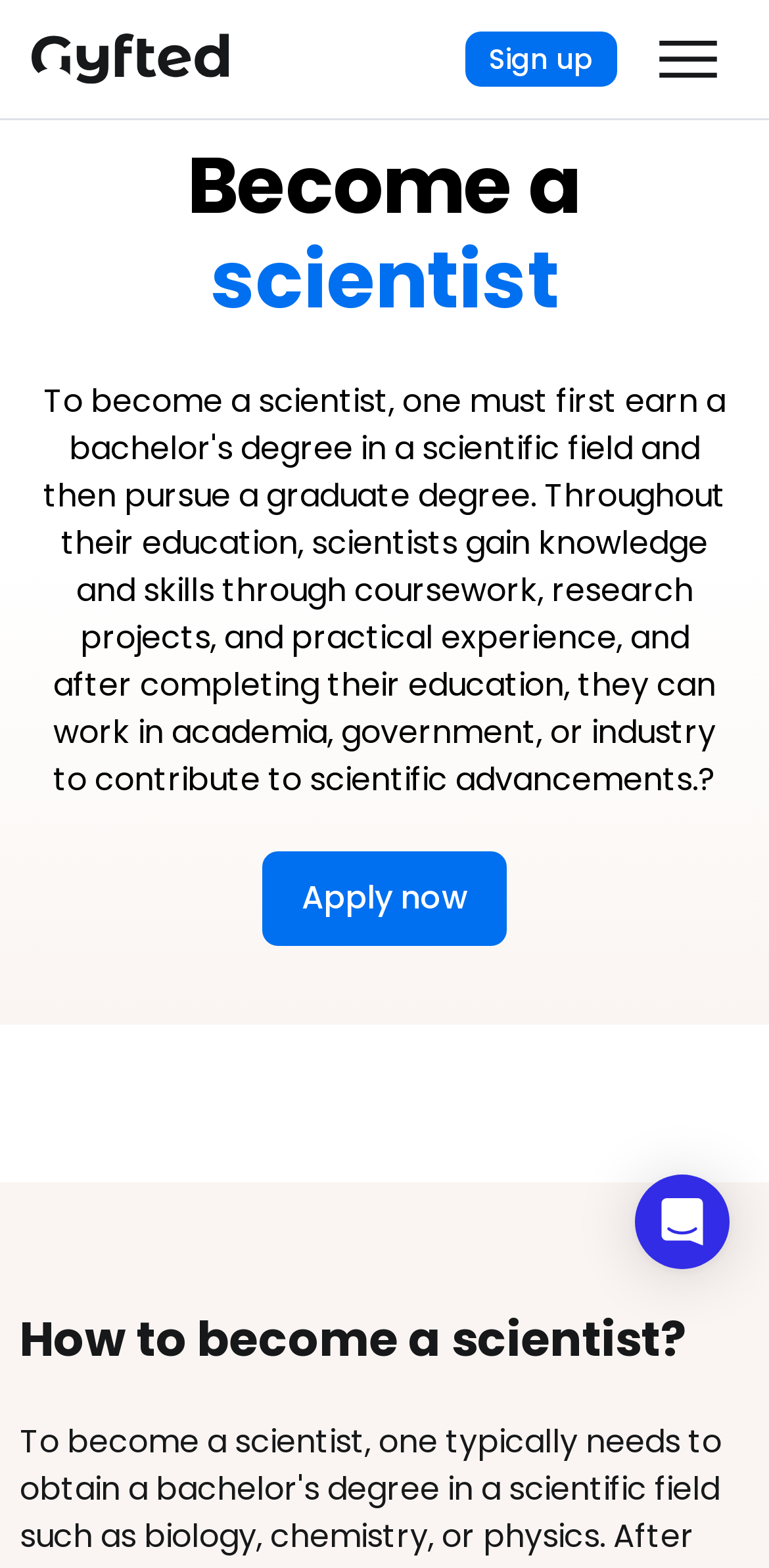What is the function of the button at the bottom of the webpage?
Using the image, answer in one word or phrase.

To open Intercom Messenger